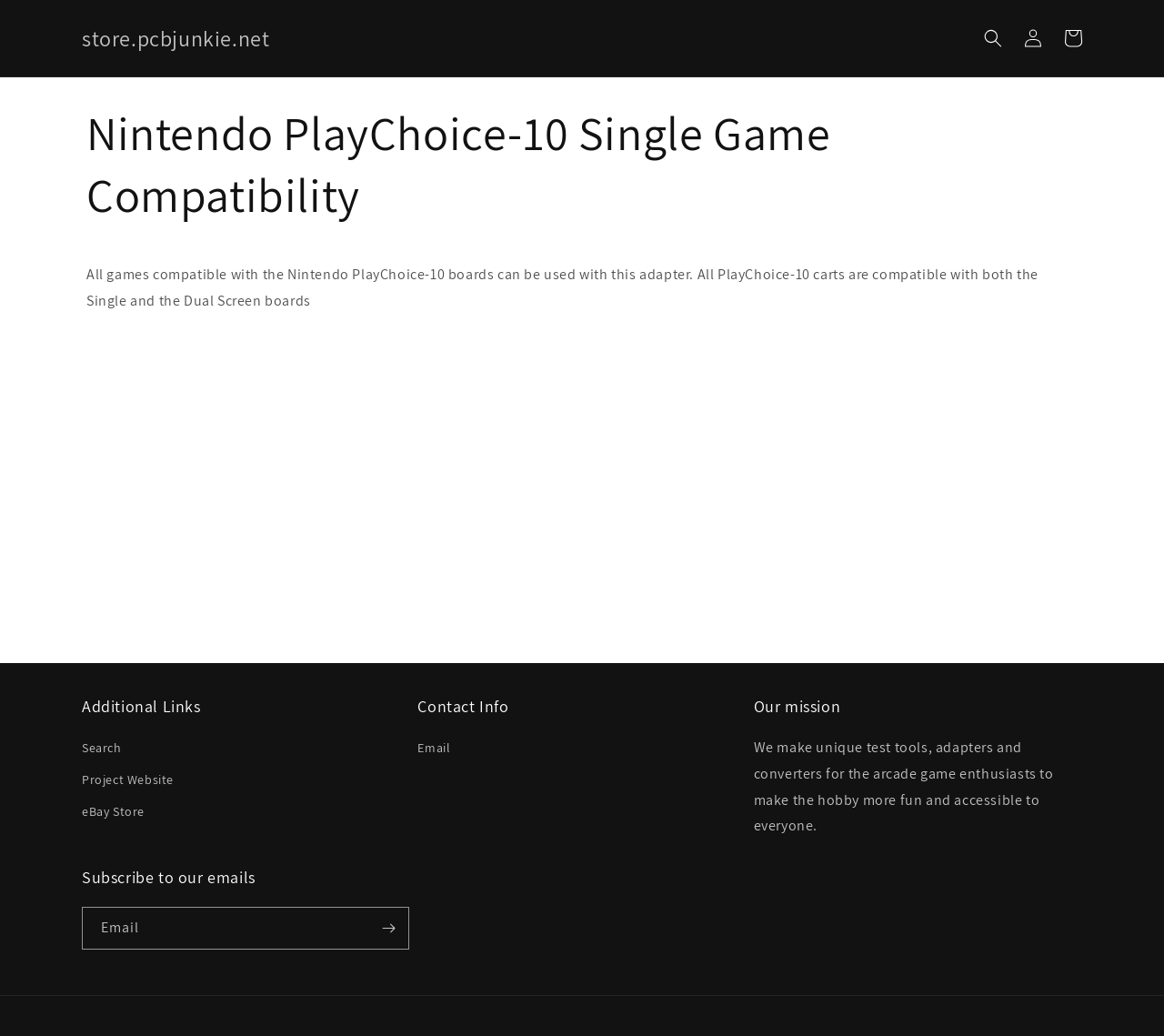Identify the bounding box for the UI element described as: "0". Ensure the coordinates are four float numbers between 0 and 1, formatted as [left, top, right, bottom].

None